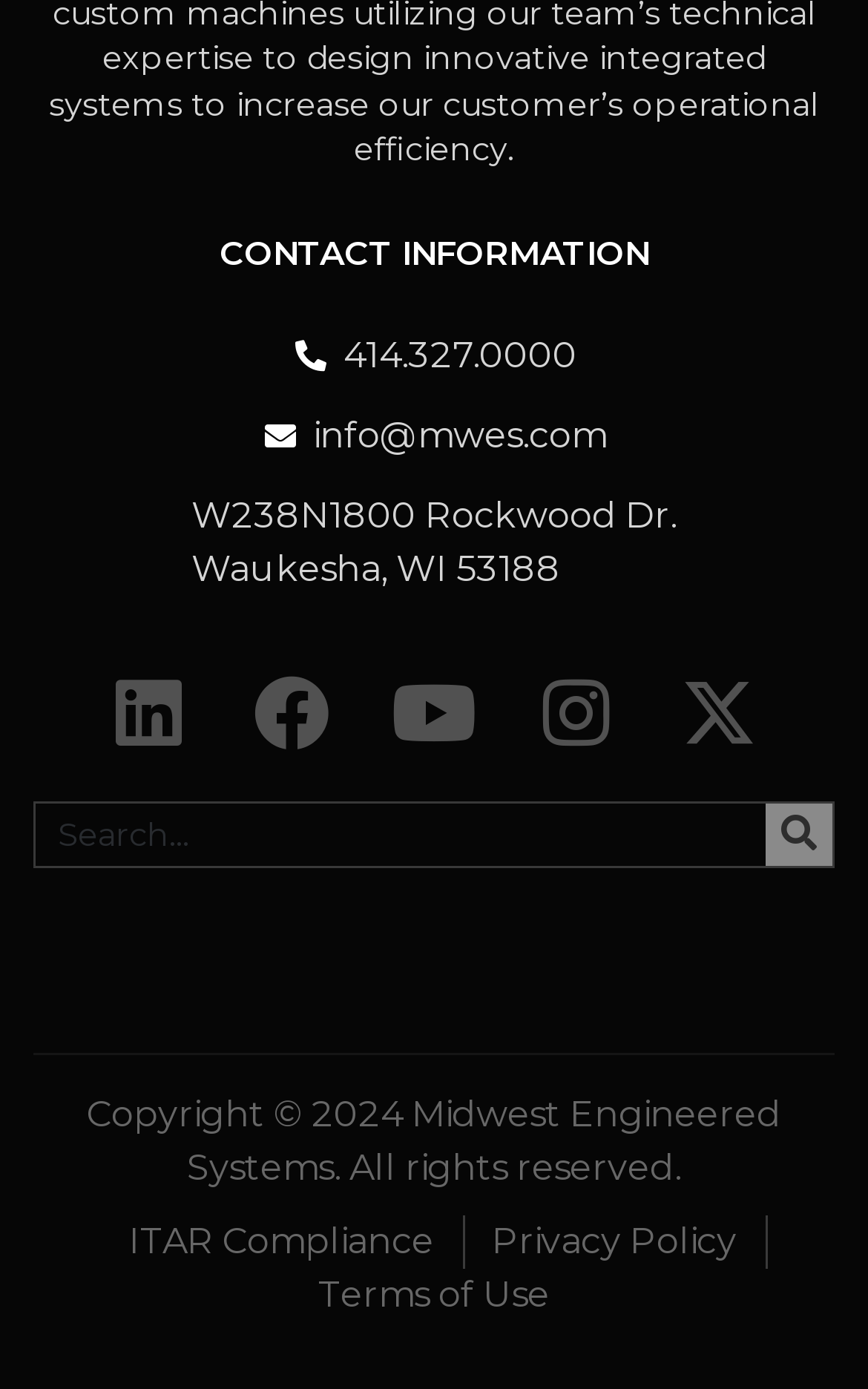Please locate the bounding box coordinates of the element that needs to be clicked to achieve the following instruction: "Read the ITAR Compliance". The coordinates should be four float numbers between 0 and 1, i.e., [left, top, right, bottom].

[0.149, 0.875, 0.5, 0.914]